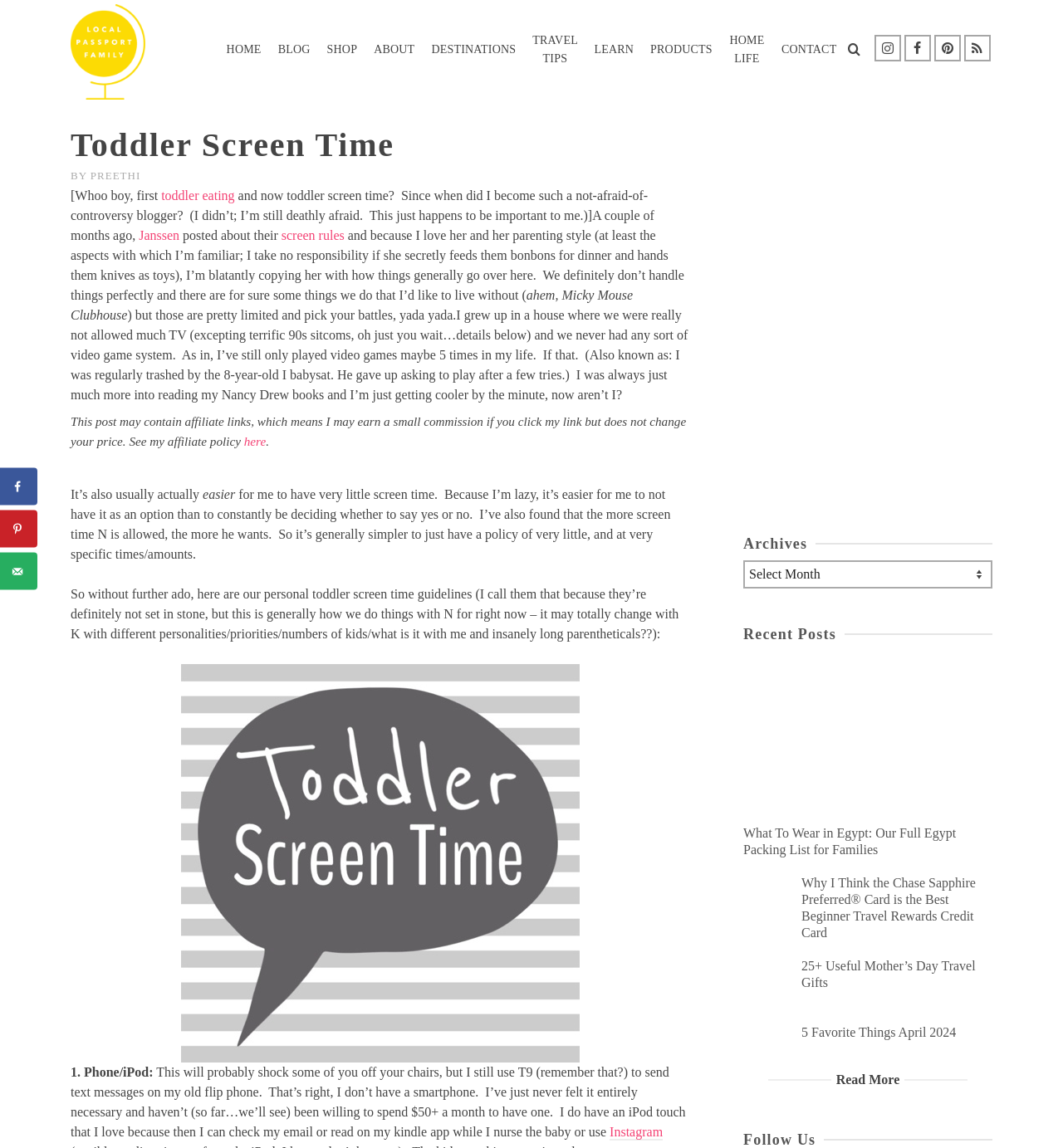Refer to the screenshot and answer the following question in detail:
How many social media platforms are available for sharing?

I counted the number of social media platforms available for sharing by looking at the social sharing sidebar on the left side of the webpage, which includes Facebook, Pinterest, Grow.me, and email.